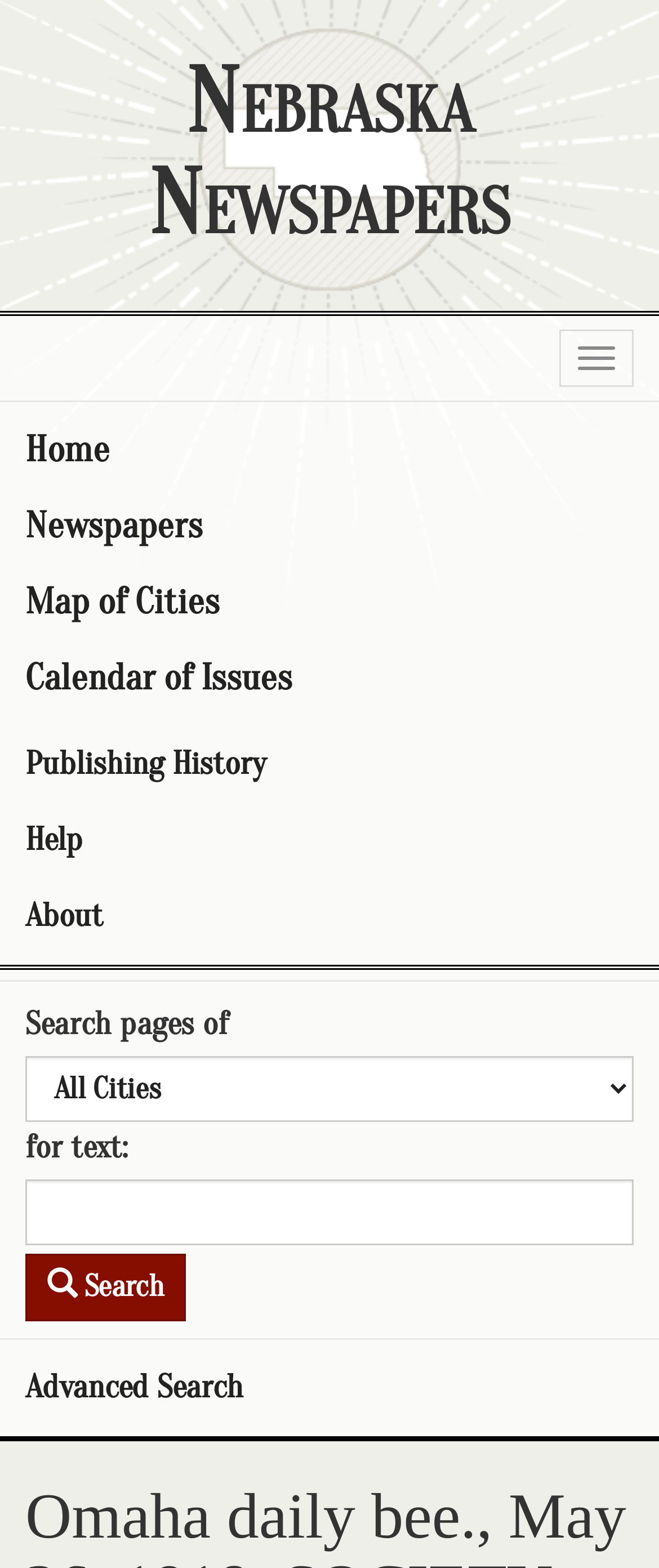Answer the question in a single word or phrase:
What is the name of the newspaper on this page?

Omaha daily bee